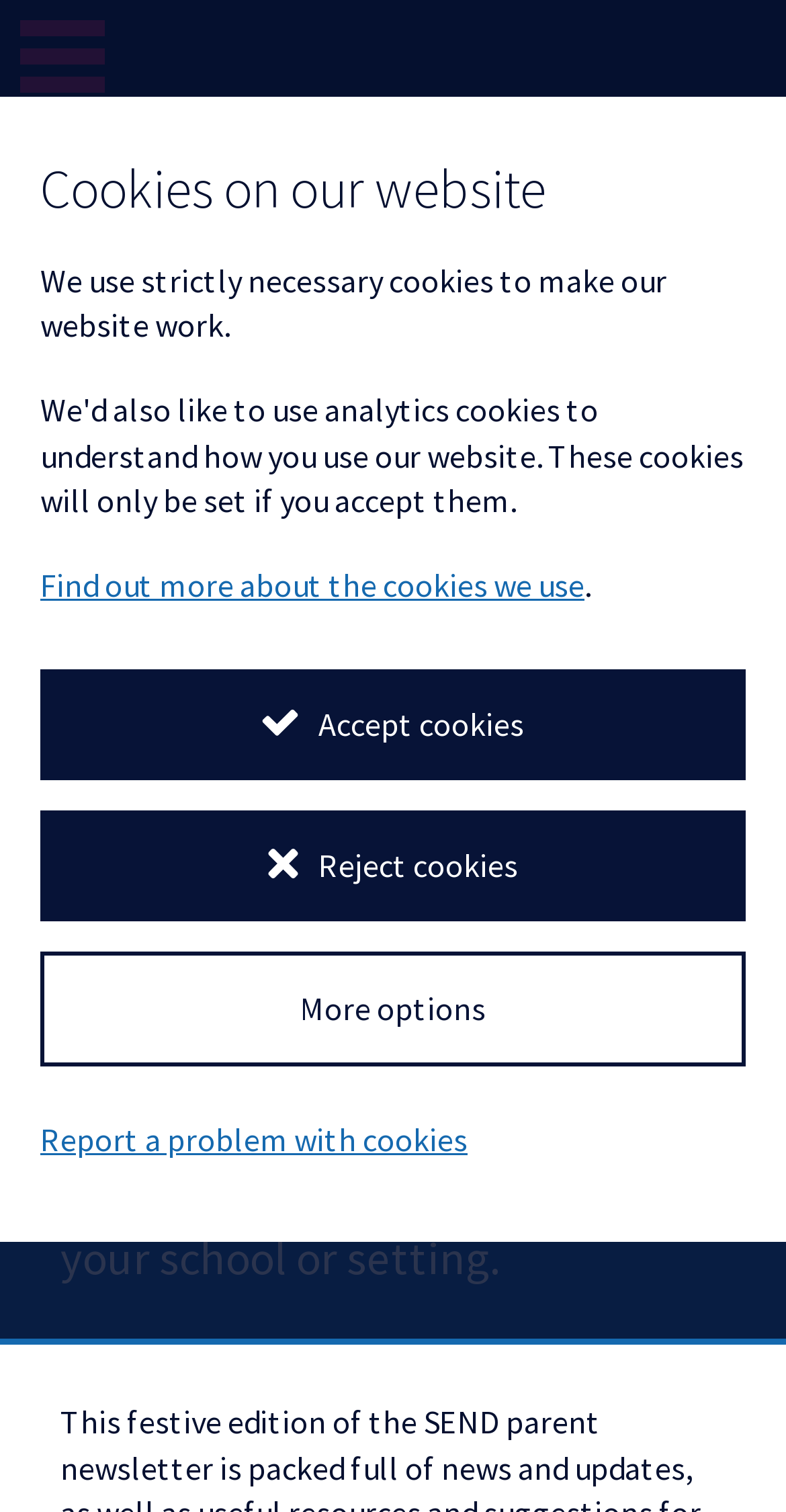Find the bounding box coordinates for the area that should be clicked to accomplish the instruction: "View more options".

[0.051, 0.629, 0.949, 0.705]